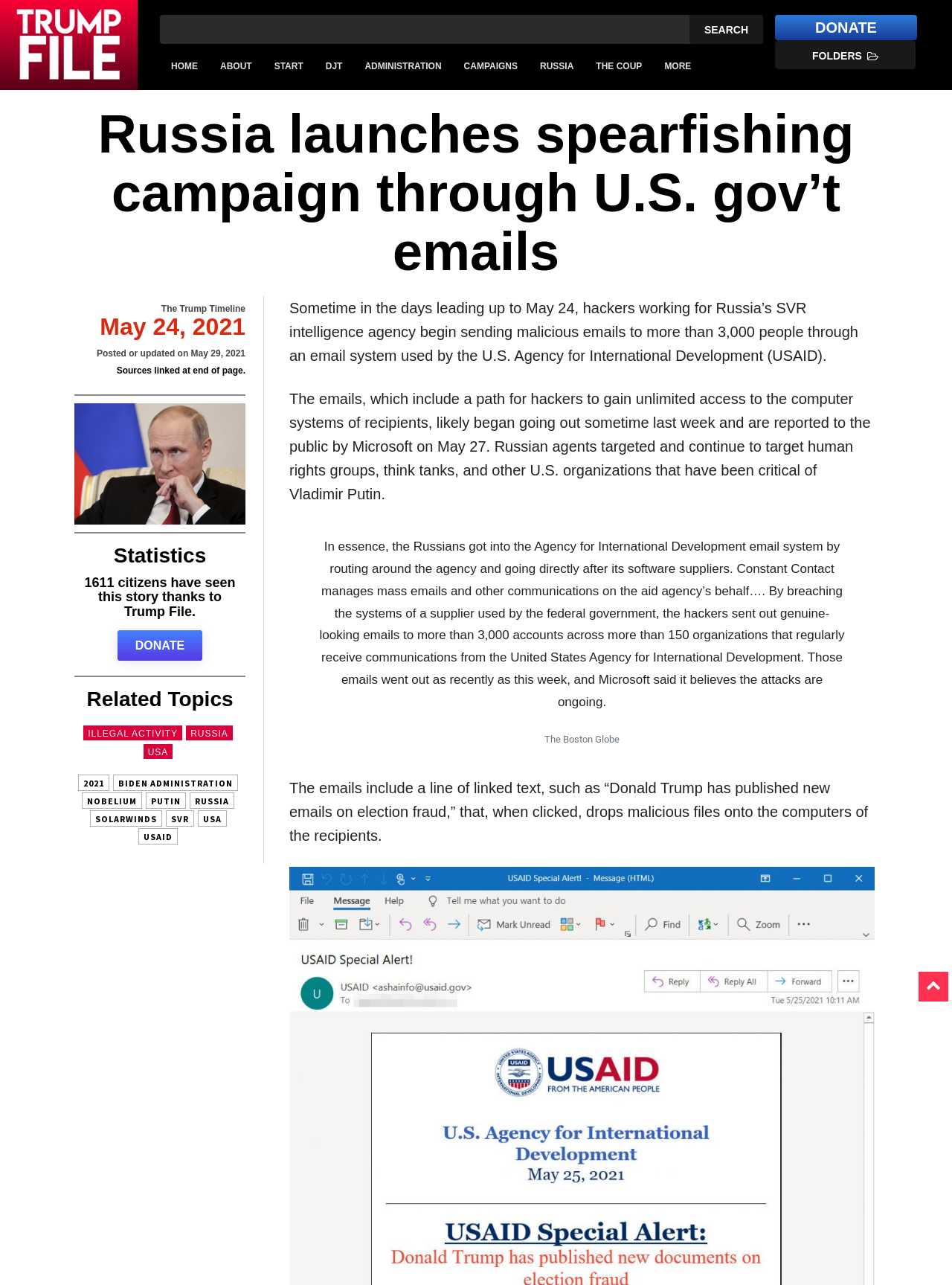Please specify the bounding box coordinates of the clickable region necessary for completing the following instruction: "Click the 'Search' button". The coordinates must consist of four float numbers between 0 and 1, i.e., [left, top, right, bottom].

[0.724, 0.012, 0.802, 0.034]